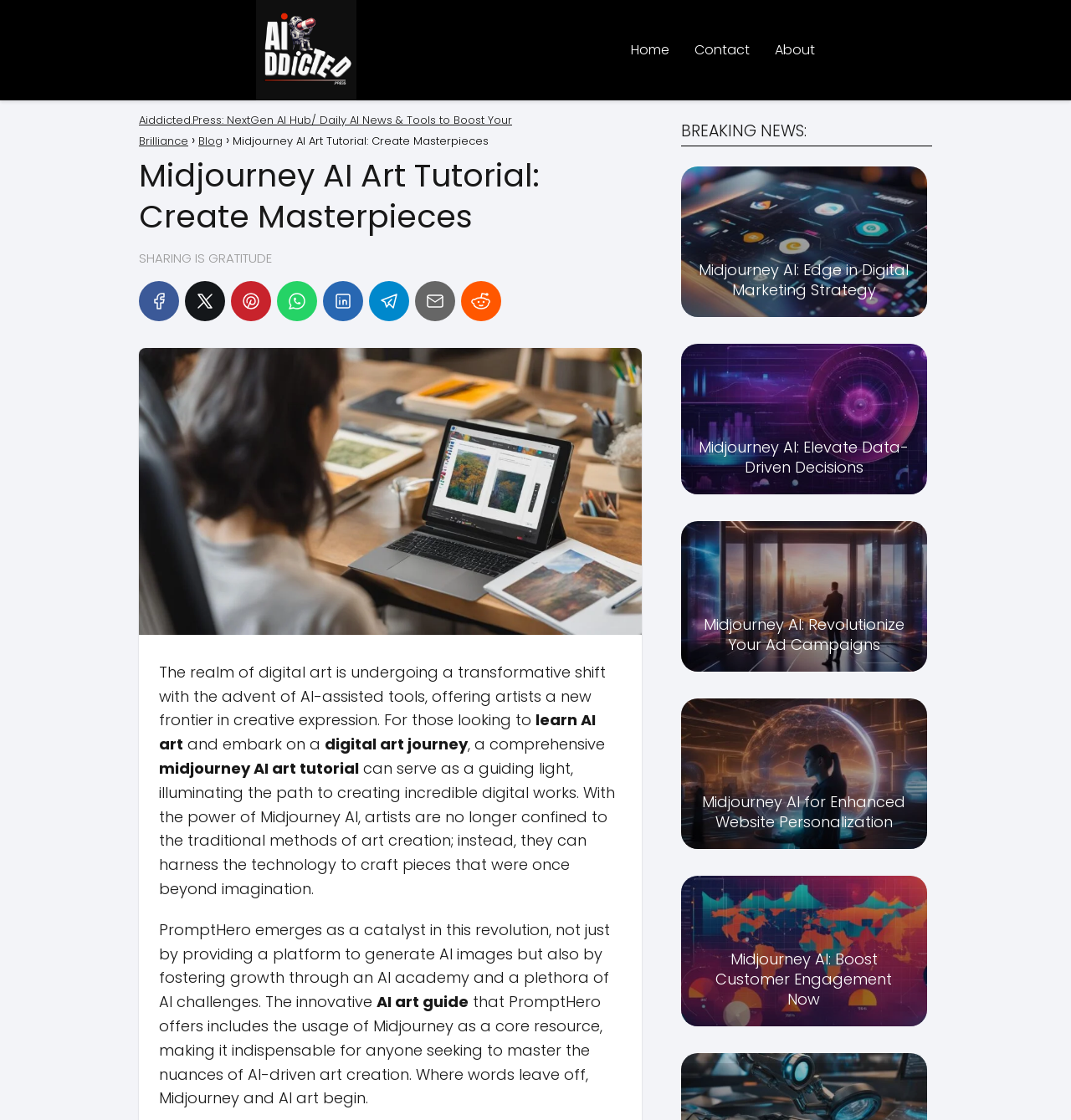For the given element description title="Facebook", determine the bounding box coordinates of the UI element. The coordinates should follow the format (top-left x, top-left y, bottom-right x, bottom-right y) and be within the range of 0 to 1.

[0.13, 0.251, 0.167, 0.287]